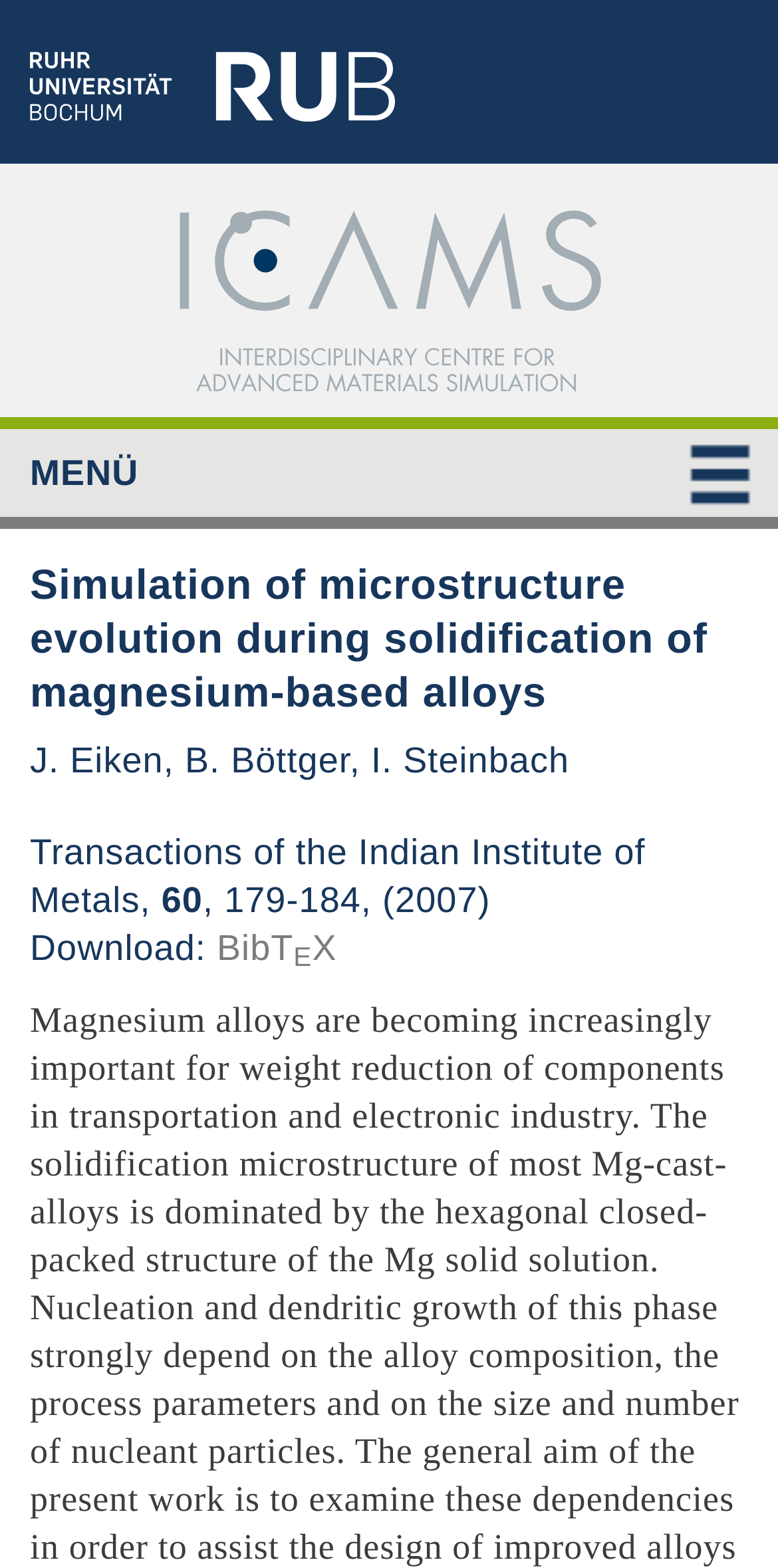Please use the details from the image to answer the following question comprehensively:
What is the volume number of the publication?

I found the volume number of the publication by looking at the static text element on the webpage, which mentions the volume number as '60'.